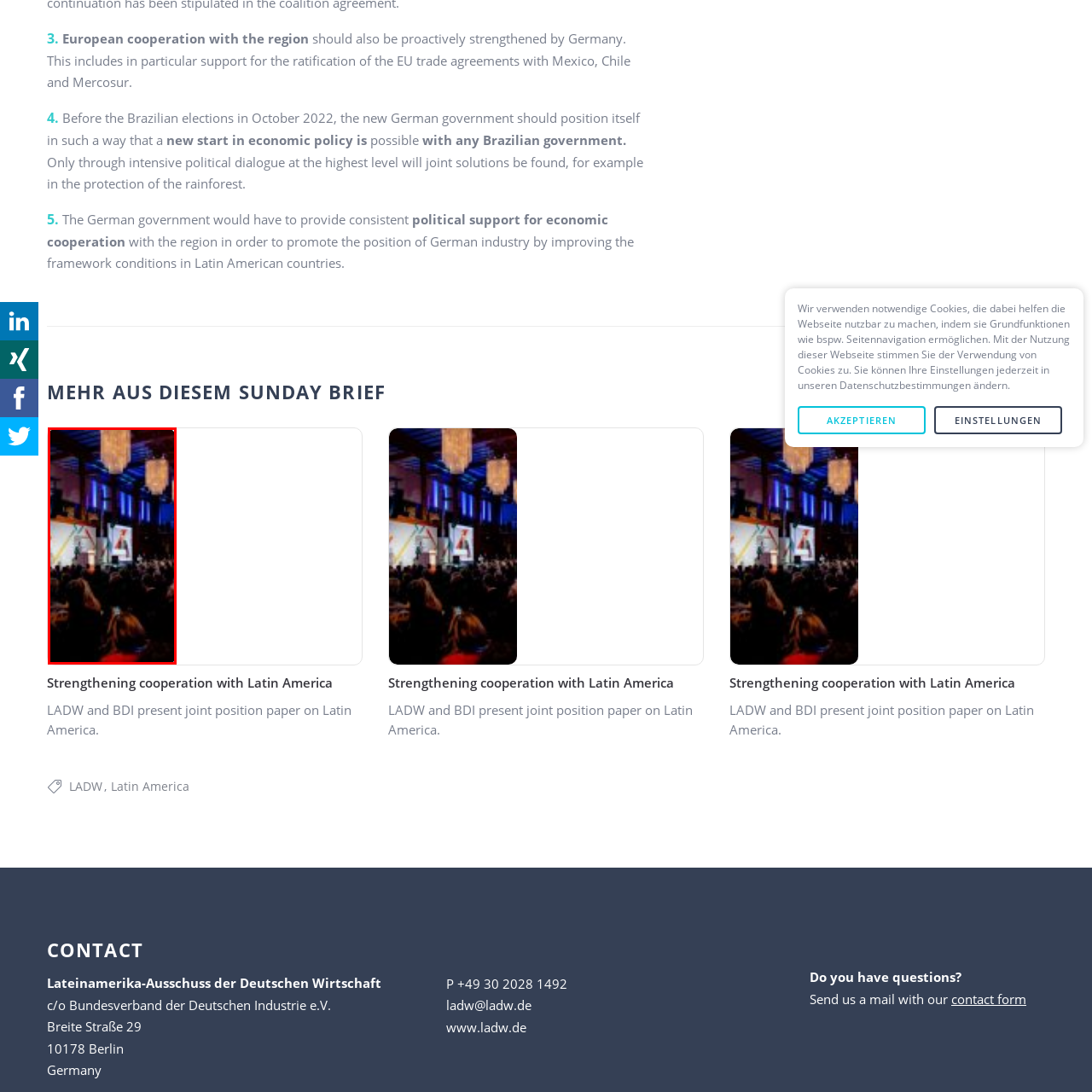Look at the image enclosed within the red outline and answer the question with a single word or phrase:
What is the atmosphere of the setting?

Sophisticated